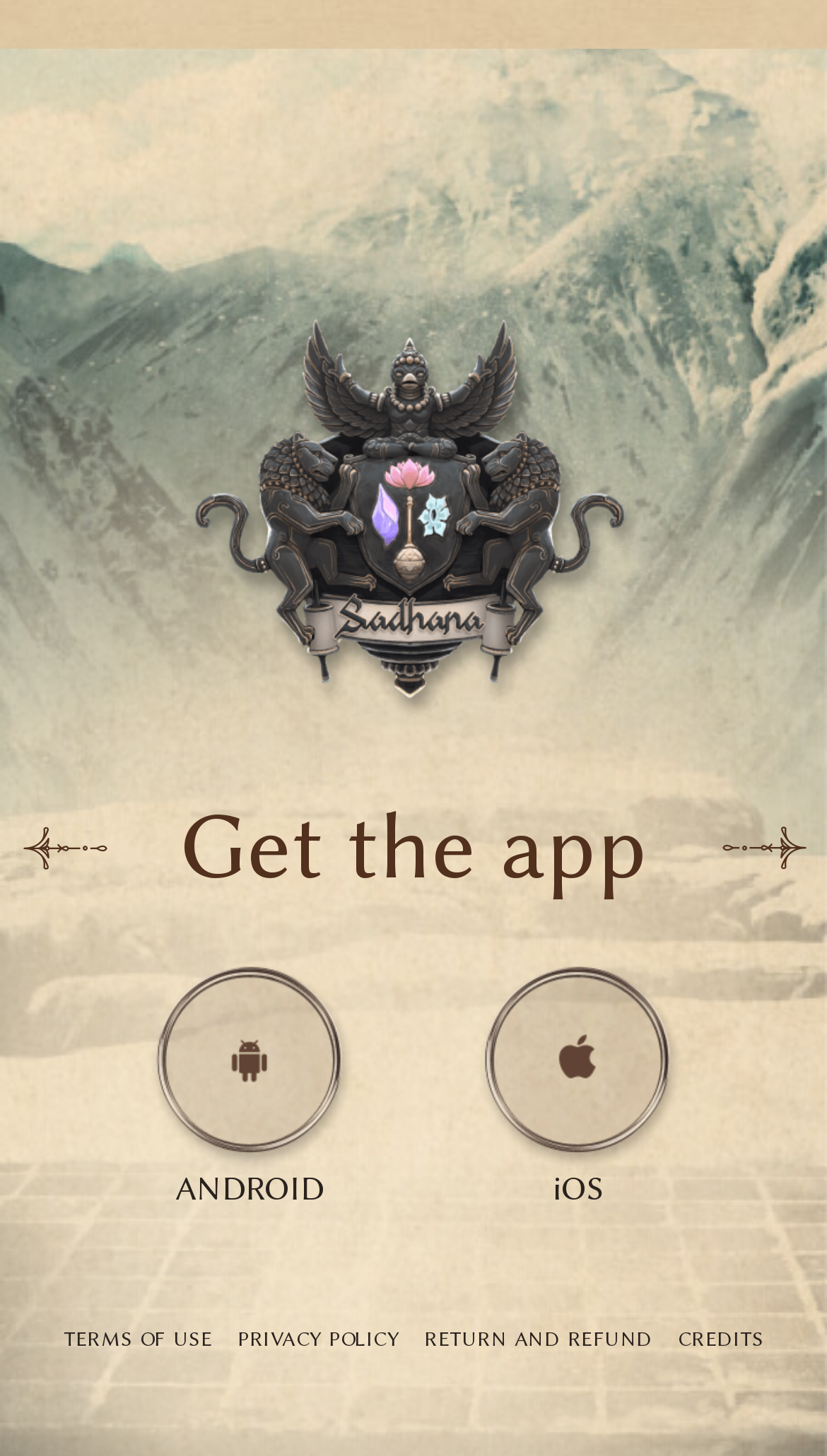Provide the bounding box coordinates of the HTML element this sentence describes: "Return And Refund". The bounding box coordinates consist of four float numbers between 0 and 1, i.e., [left, top, right, bottom].

[0.513, 0.911, 0.788, 0.928]